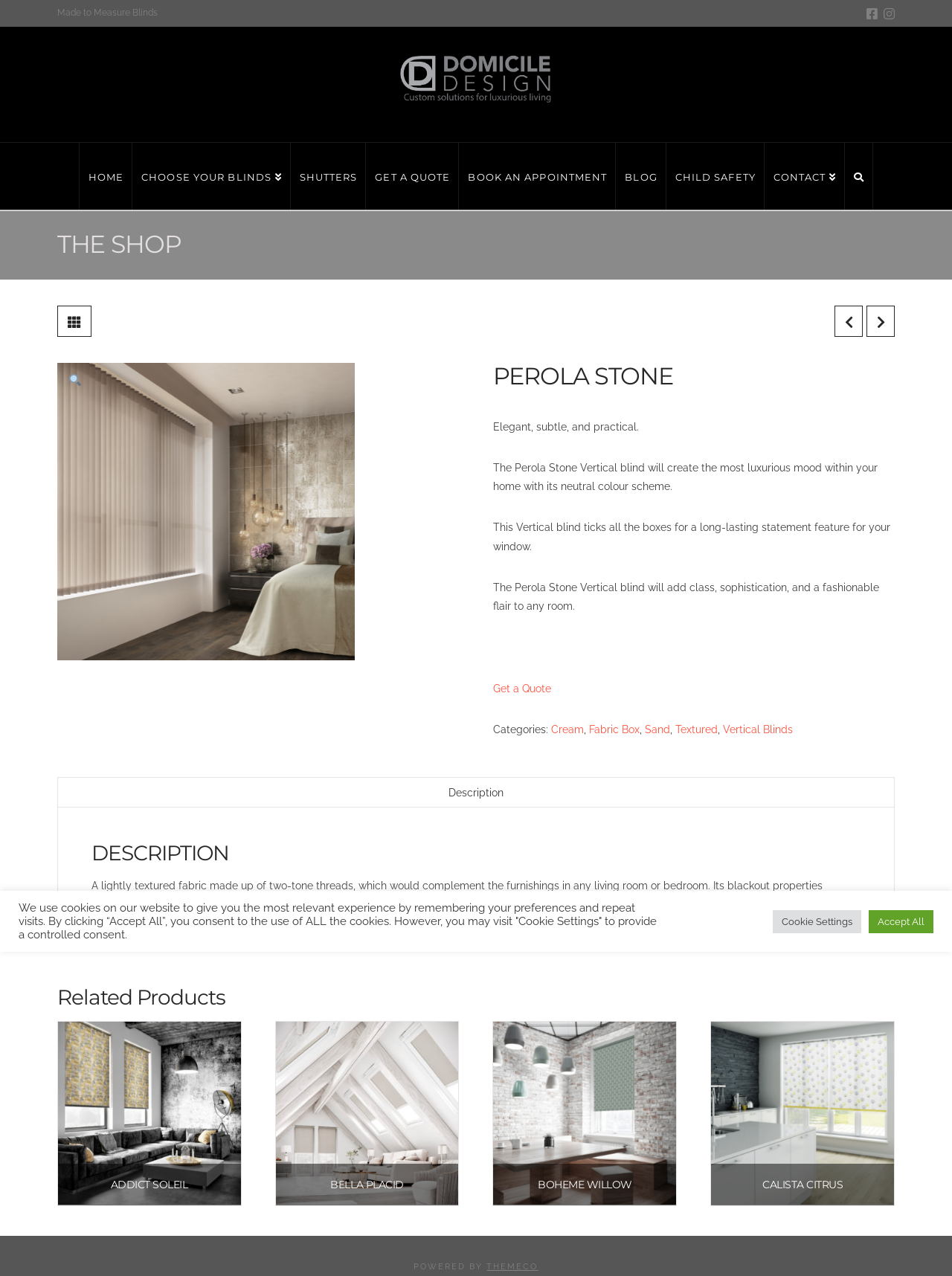What type of blind is Perola Stone?
Please give a well-detailed answer to the question.

The webpage describes Perola Stone as a Vertical blind that will create a luxurious mood within a home with its neutral color scheme.